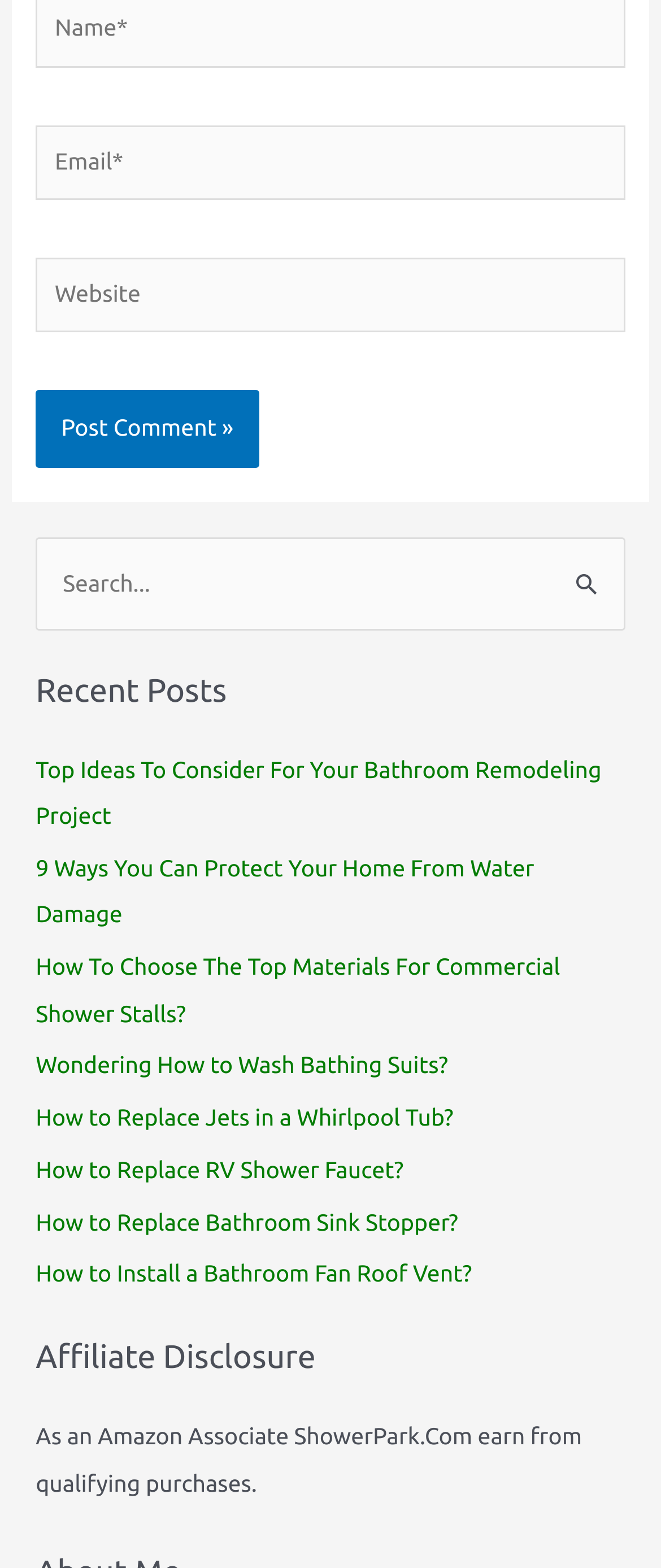Find the bounding box coordinates of the clickable region needed to perform the following instruction: "Click 'Search'". The coordinates should be provided as four float numbers between 0 and 1, i.e., [left, top, right, bottom].

[0.831, 0.342, 0.946, 0.398]